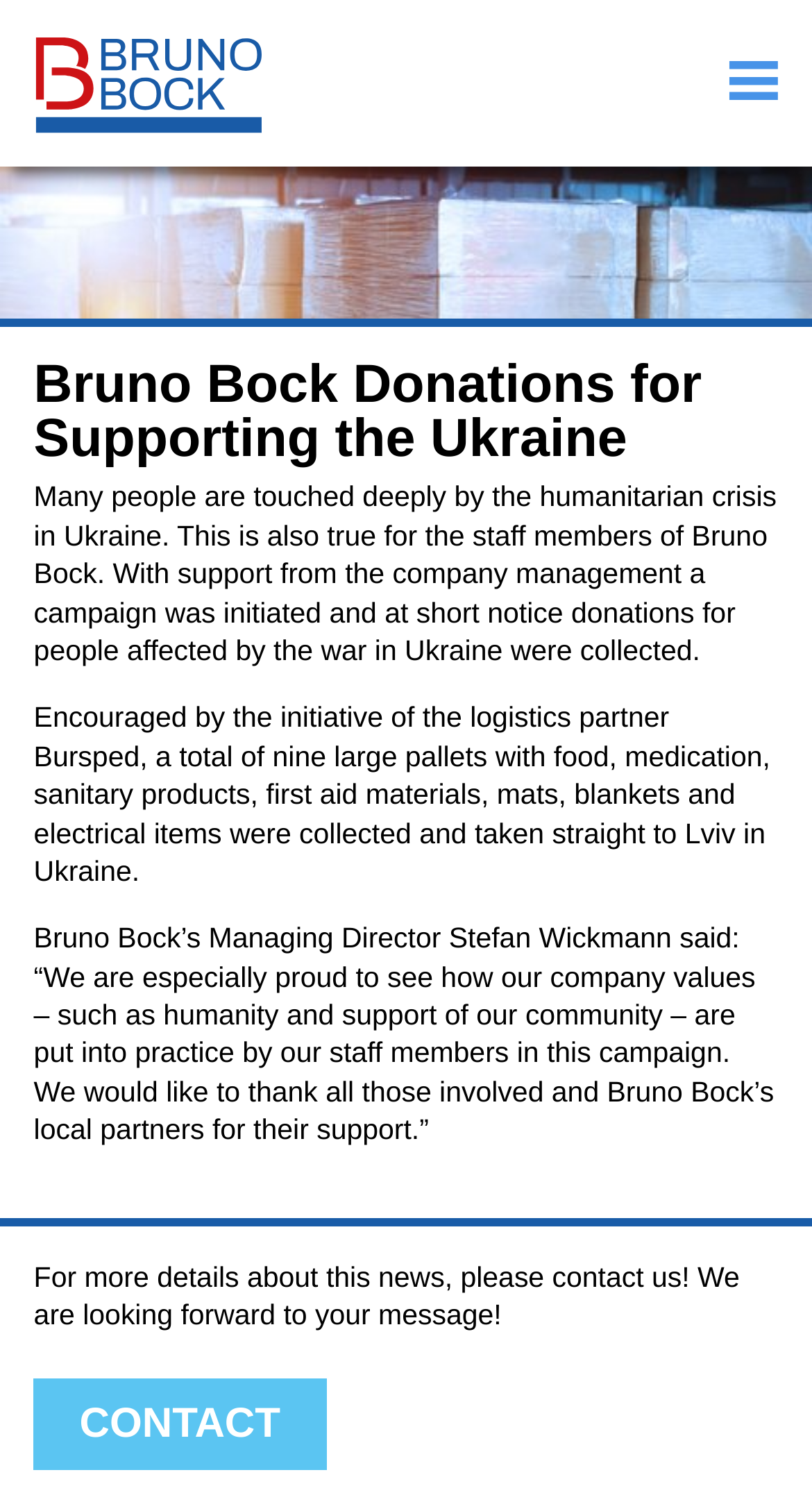Bounding box coordinates are specified in the format (top-left x, top-left y, bottom-right x, bottom-right y). All values are floating point numbers bounded between 0 and 1. Please provide the bounding box coordinate of the region this sentence describes: aria-label="Expand header"

[0.897, 0.04, 0.959, 0.066]